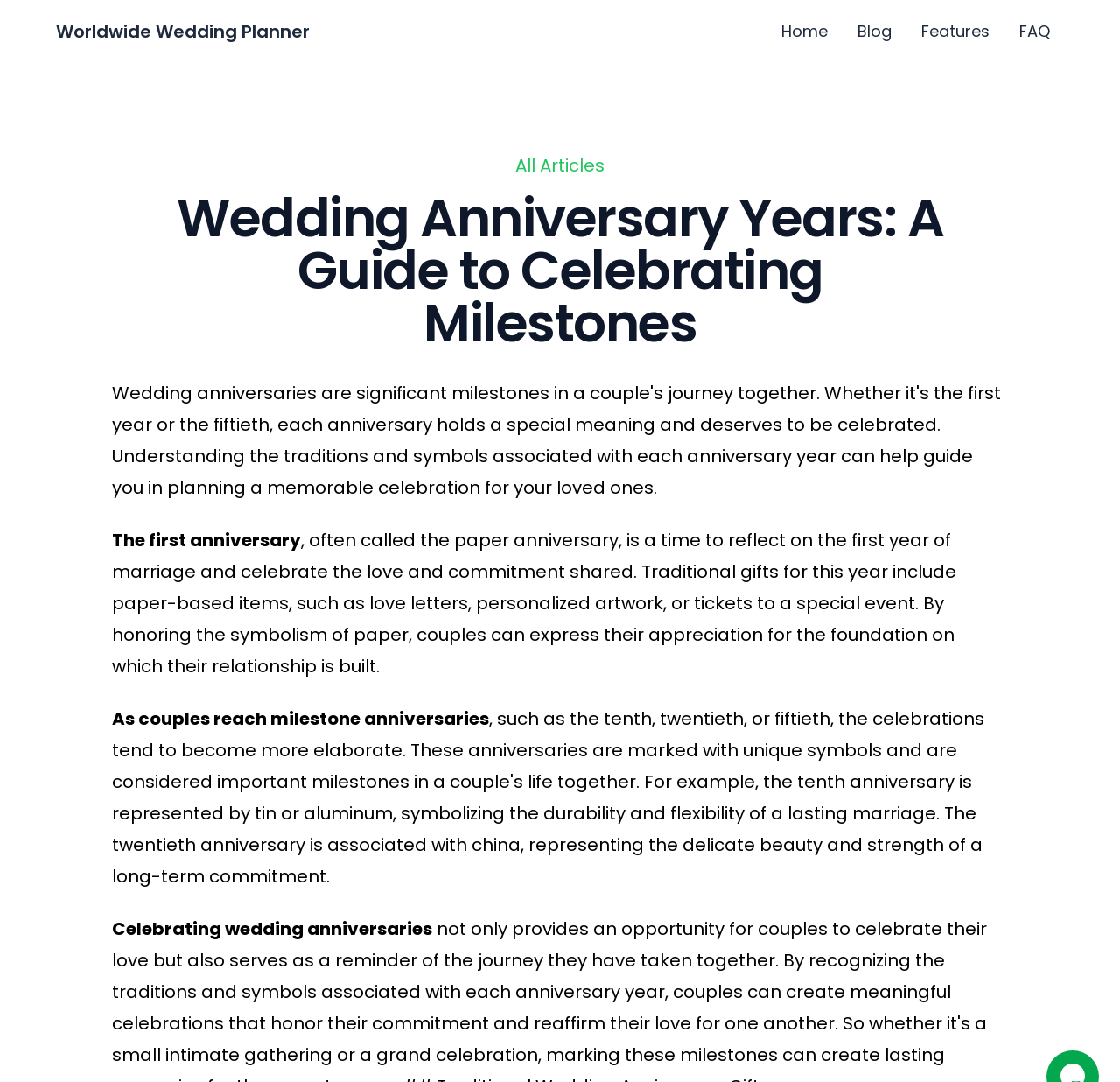Provide the bounding box coordinates of the UI element this sentence describes: "All Articles".

[0.46, 0.142, 0.54, 0.164]